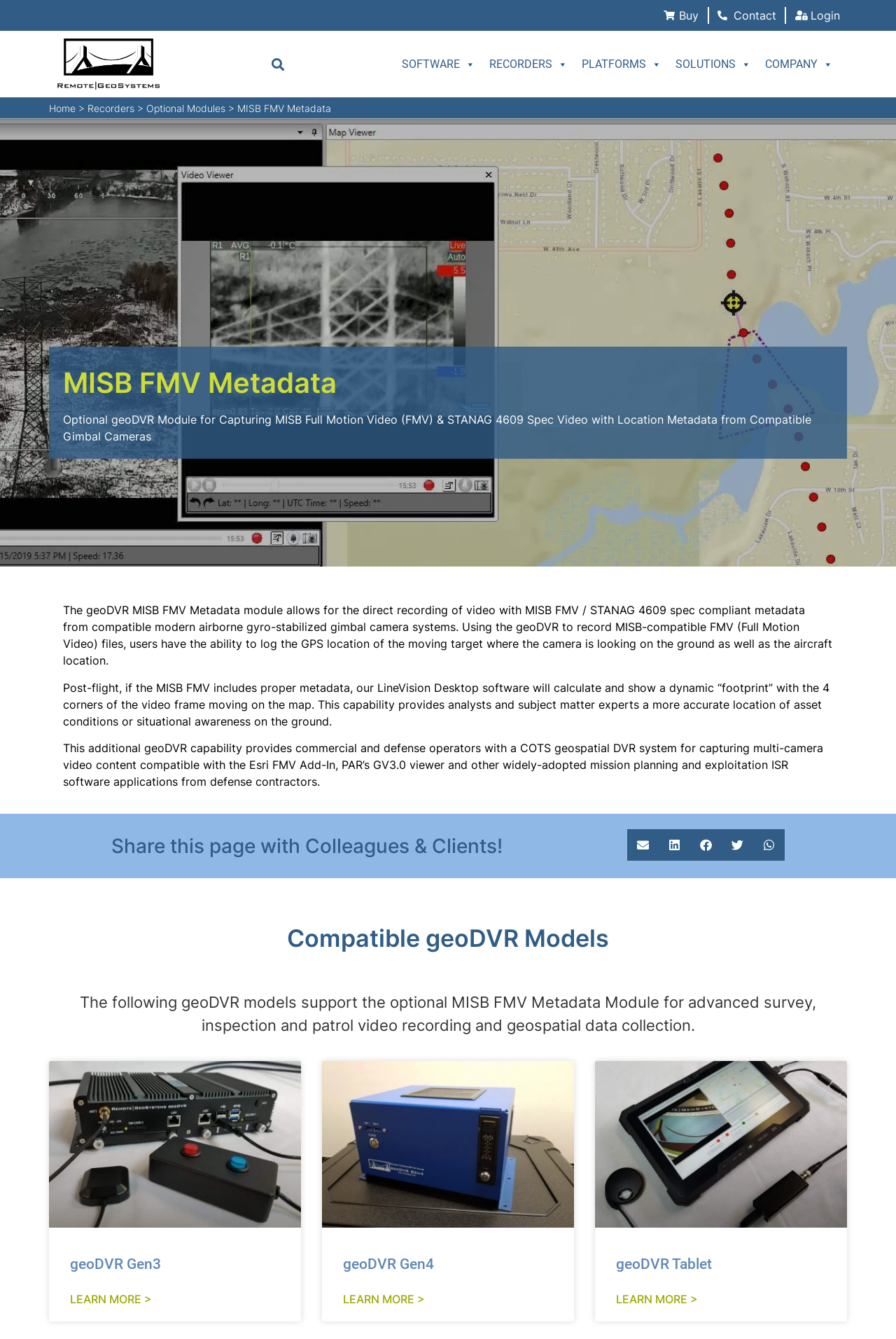How many geoDVR models are compatible with the MISB FMV Metadata Module?
Deliver a detailed and extensive answer to the question.

The webpage lists three geoDVR models that support the optional MISB FMV Metadata Module: geoDVR Gen3, geoDVR Gen4, and geoDVR Tablet.